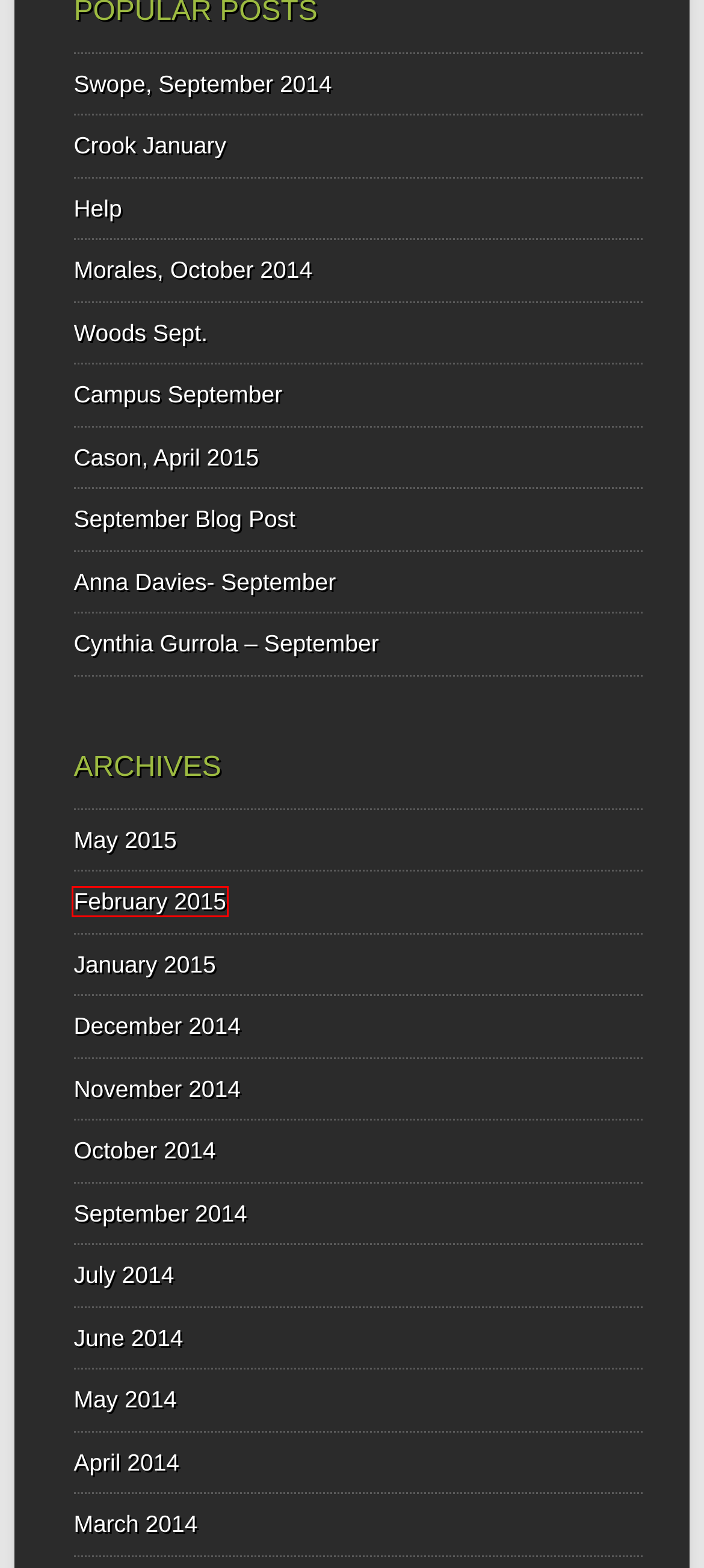Analyze the given webpage screenshot and identify the UI element within the red bounding box. Select the webpage description that best matches what you expect the new webpage to look like after clicking the element. Here are the candidates:
A. Morales, October 2014 | A Travis County Almanac
B. A Travis County Almanac | Archives | 2014 | November
C. A Travis County Almanac | Archives | 2014 | June
D. A Travis County Almanac | Archives | 2015 | February
E. Woods Sept. | A Travis County Almanac
F. Cynthia Gurrola - September | A Travis County Almanac
G. A Travis County Almanac | Archives | 2014 | April
H. Campus September | A Travis County Almanac

D